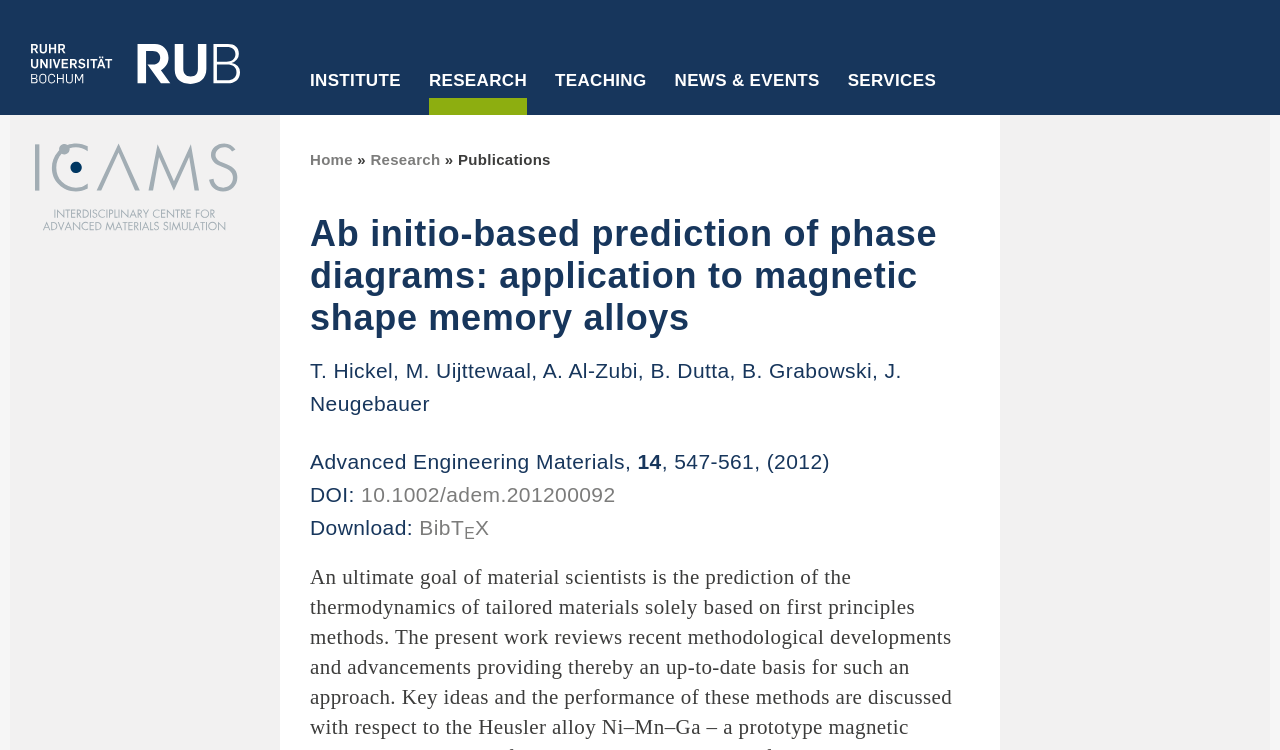What is the DOI of the publication?
Please answer the question with as much detail and depth as you can.

The DOI of the publication can be found in the main content area of the webpage, where a static text element is located. The static text element contains the text 'DOI:' followed by a link '10.1002/adem.201200092' which is the DOI of the publication.